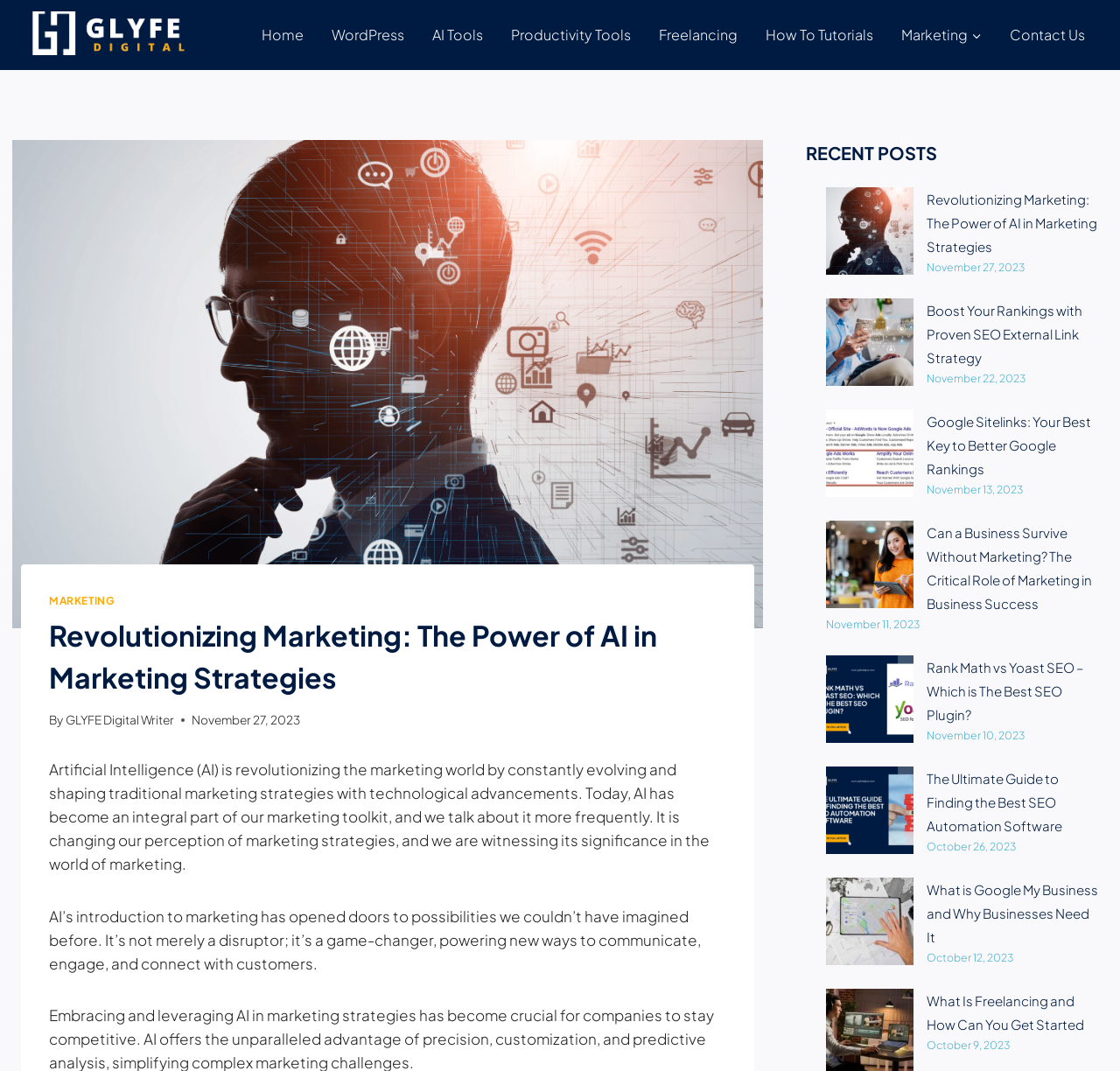Utilize the information from the image to answer the question in detail:
What type of content is featured on the webpage?

The webpage features a series of blog posts or articles, each with a title, image, and publication date, suggesting that the website is a blog or online publication focused on marketing and AI.